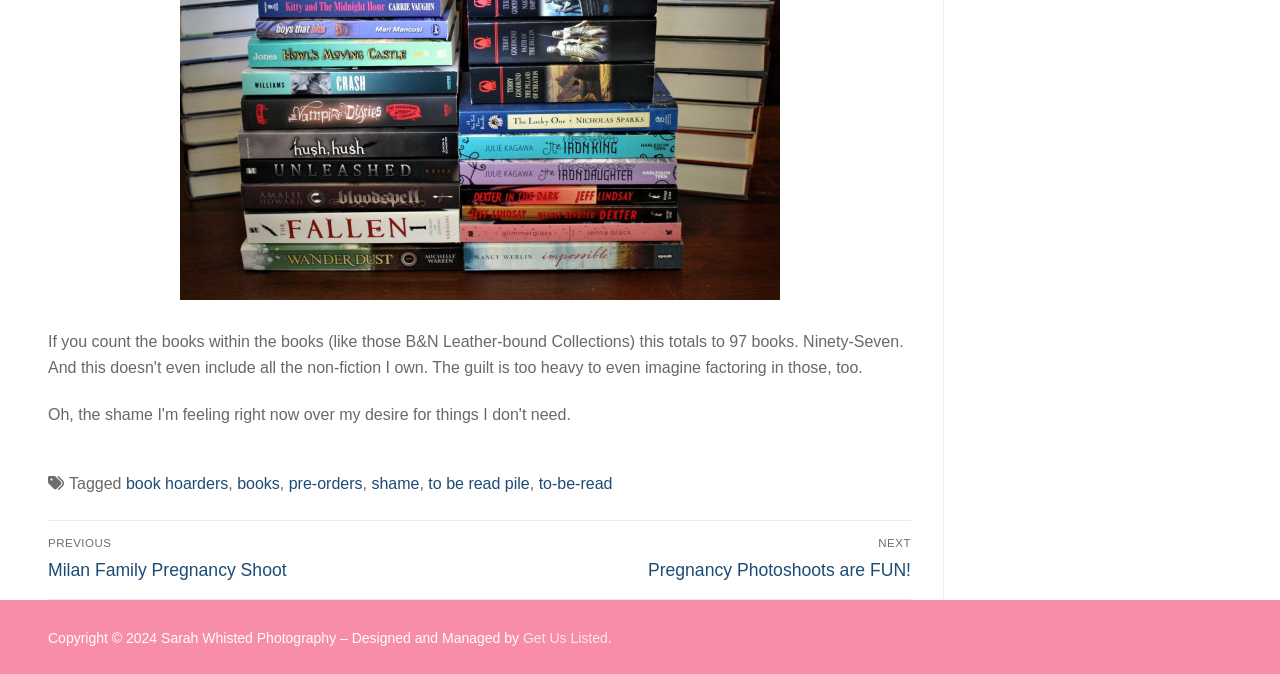Who is the owner of the website?
Respond to the question with a single word or phrase according to the image.

Sarah Whisted Photography